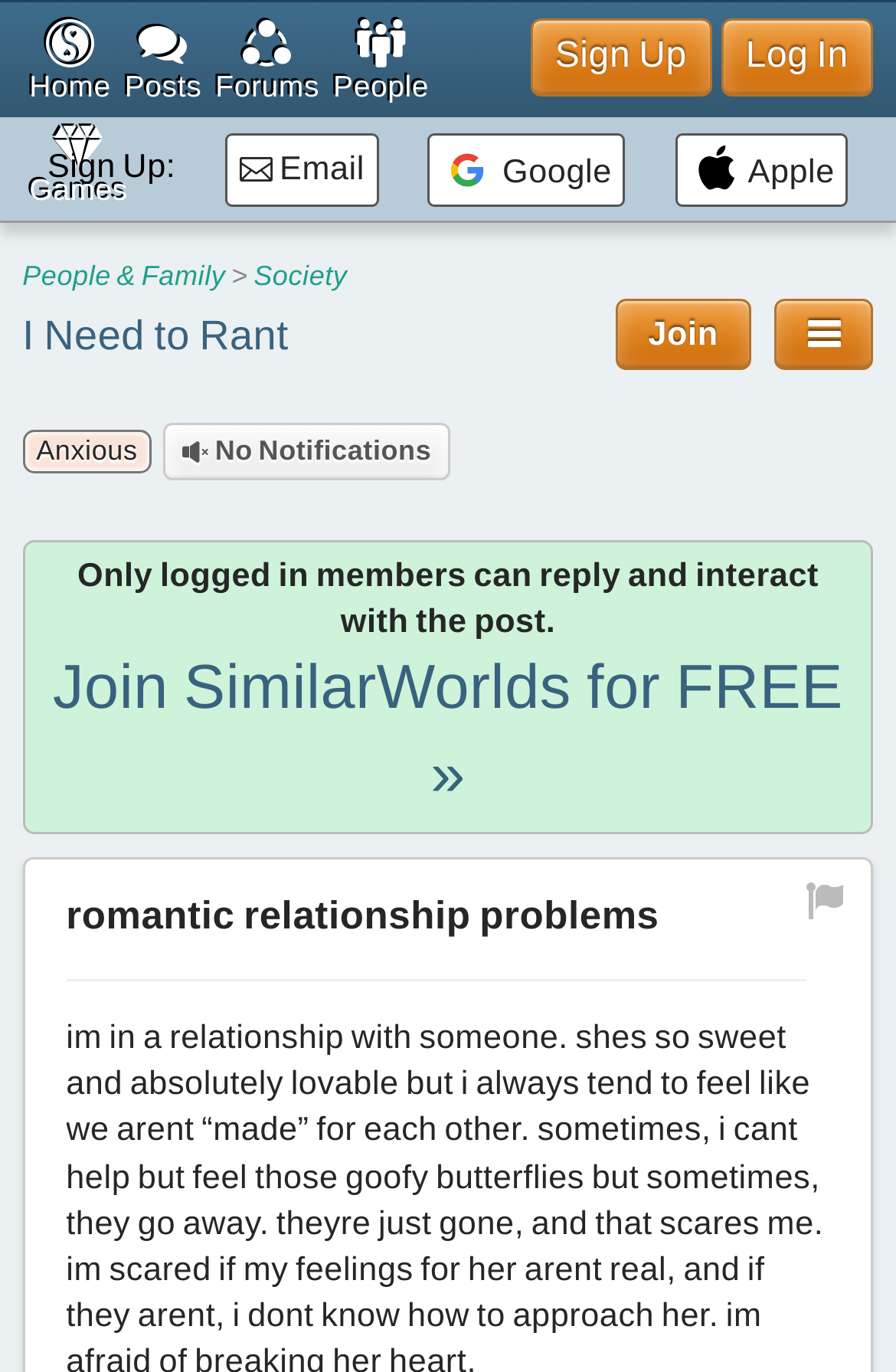Determine the bounding box coordinates of the element that should be clicked to execute the following command: "join the community".

[0.686, 0.218, 0.839, 0.27]